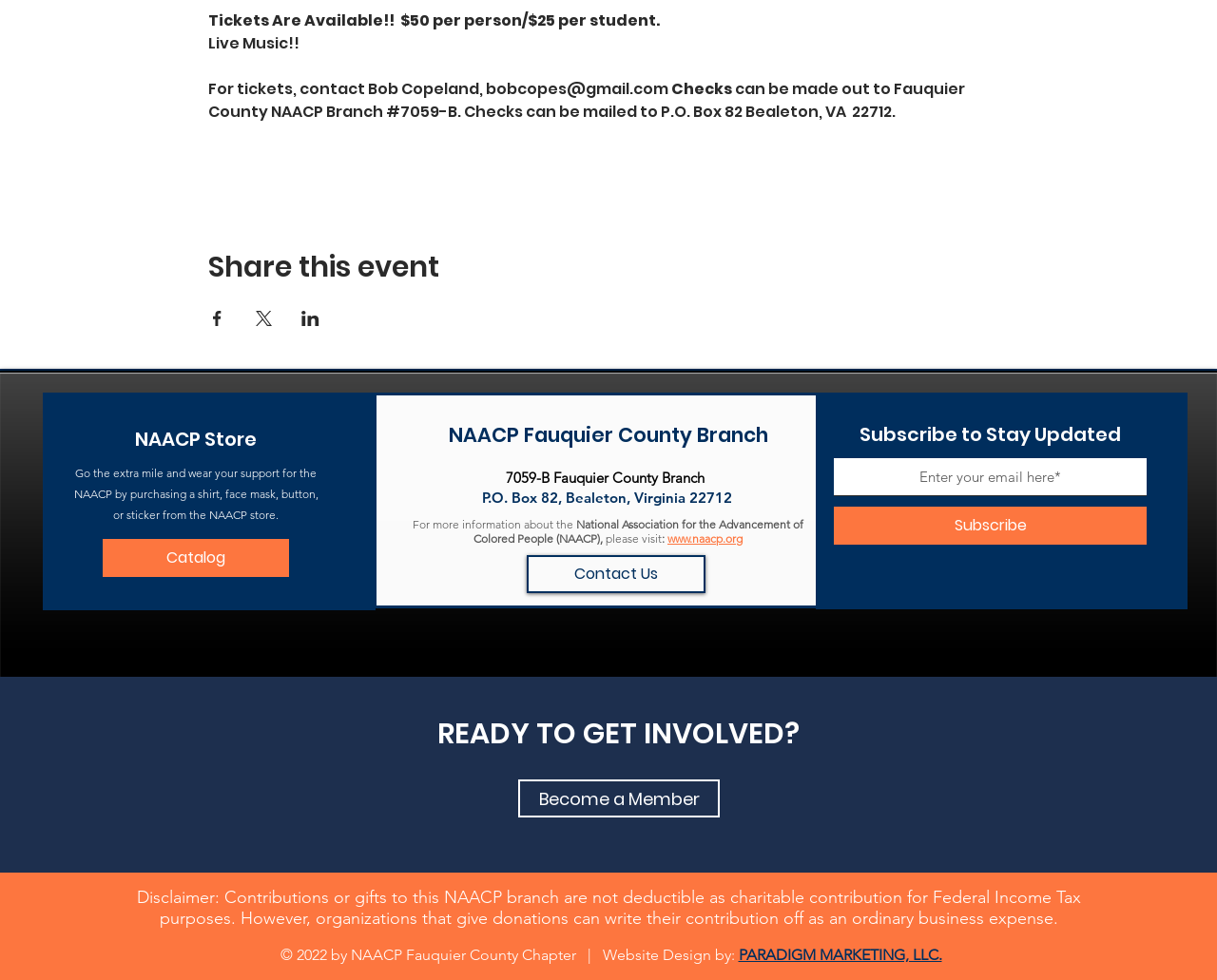Pinpoint the bounding box coordinates of the element you need to click to execute the following instruction: "Become a member". The bounding box should be represented by four float numbers between 0 and 1, in the format [left, top, right, bottom].

[0.426, 0.796, 0.591, 0.835]